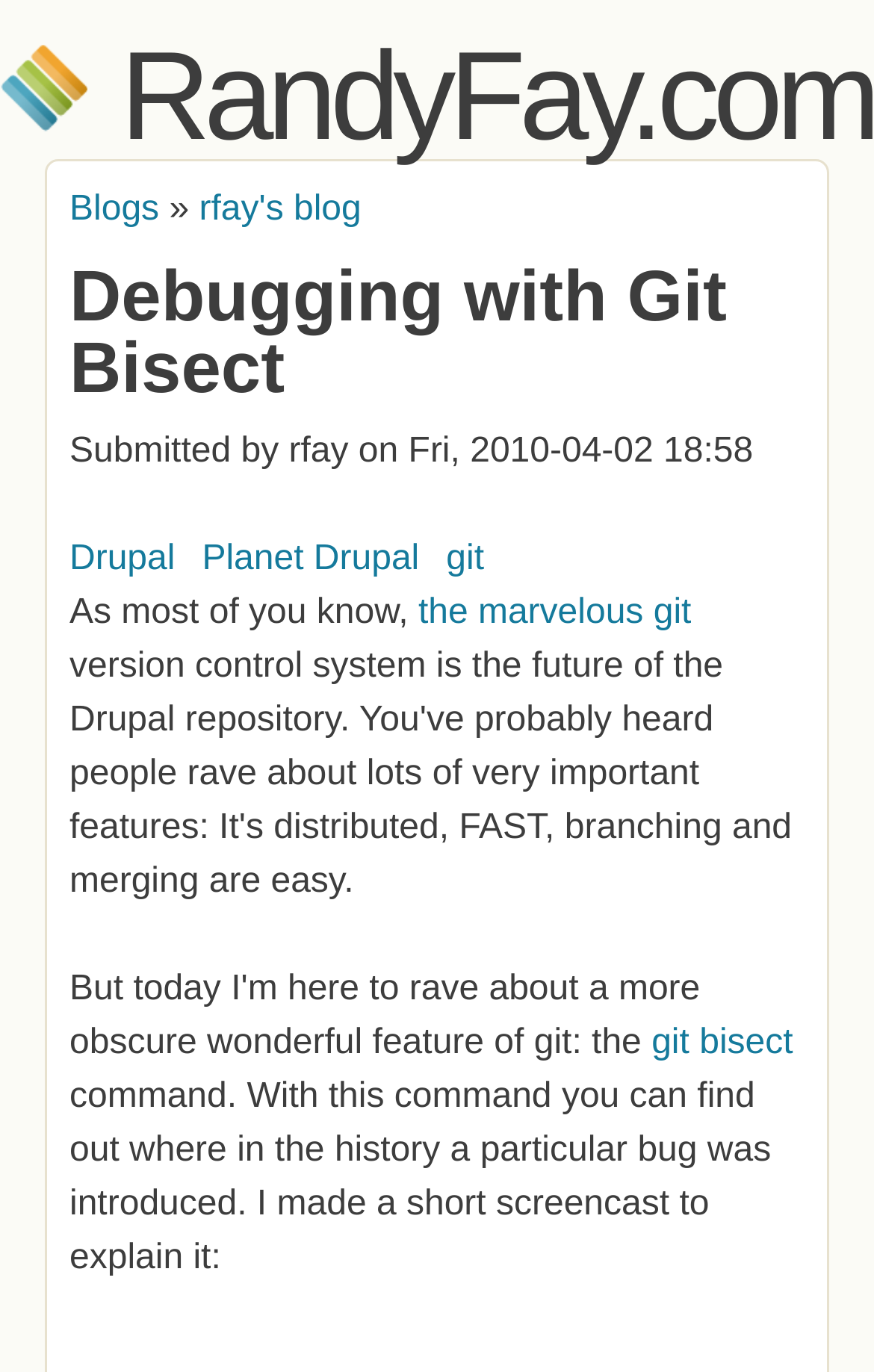Extract the bounding box coordinates of the UI element described by: "git". The coordinates should include four float numbers ranging from 0 to 1, e.g., [left, top, right, bottom].

[0.51, 0.394, 0.554, 0.421]